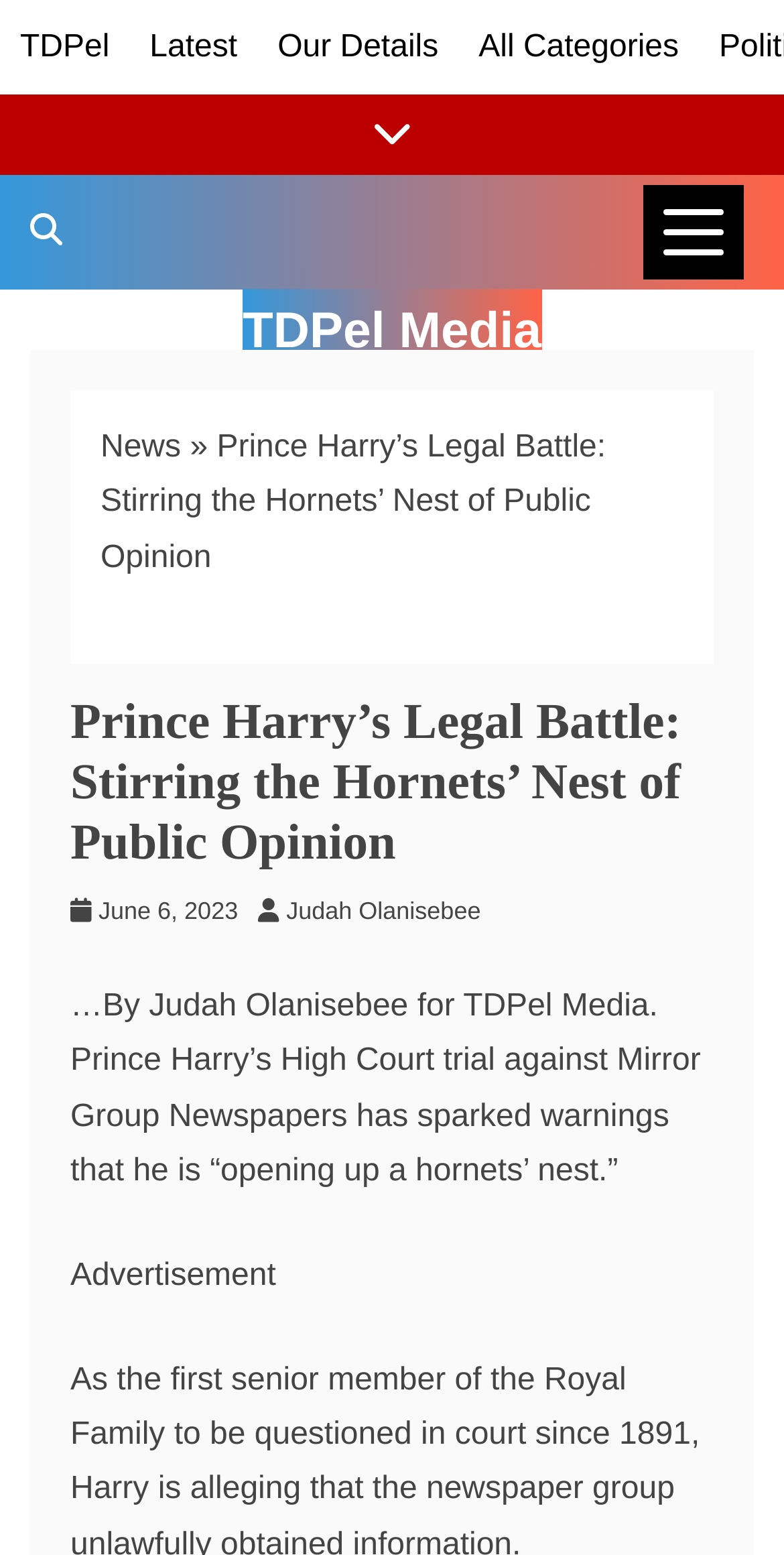Please identify the coordinates of the bounding box that should be clicked to fulfill this instruction: "go to TDPel homepage".

[0.026, 0.019, 0.14, 0.041]